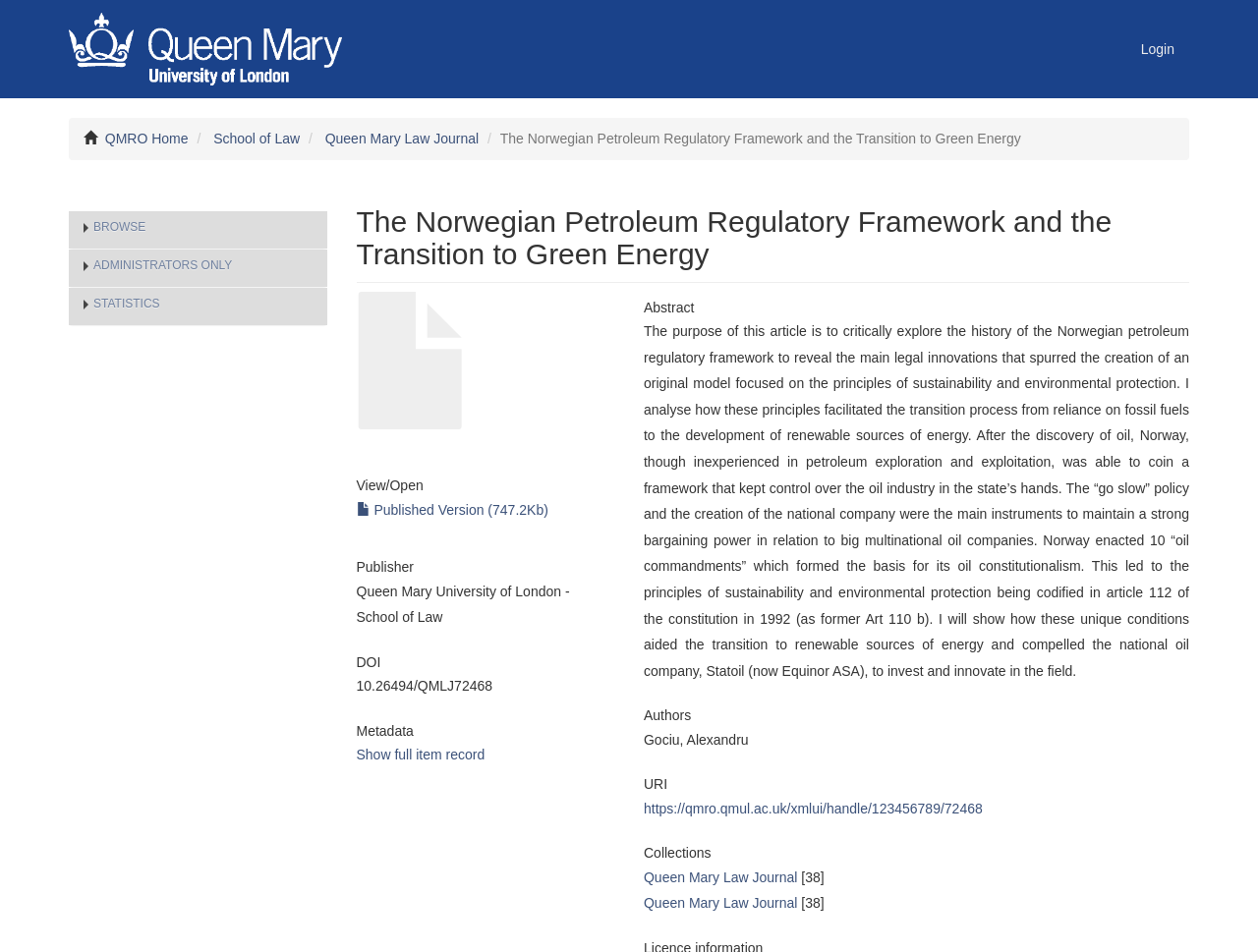Provide a brief response using a word or short phrase to this question:
What is the topic of the article?

Norwegian petroleum regulatory framework